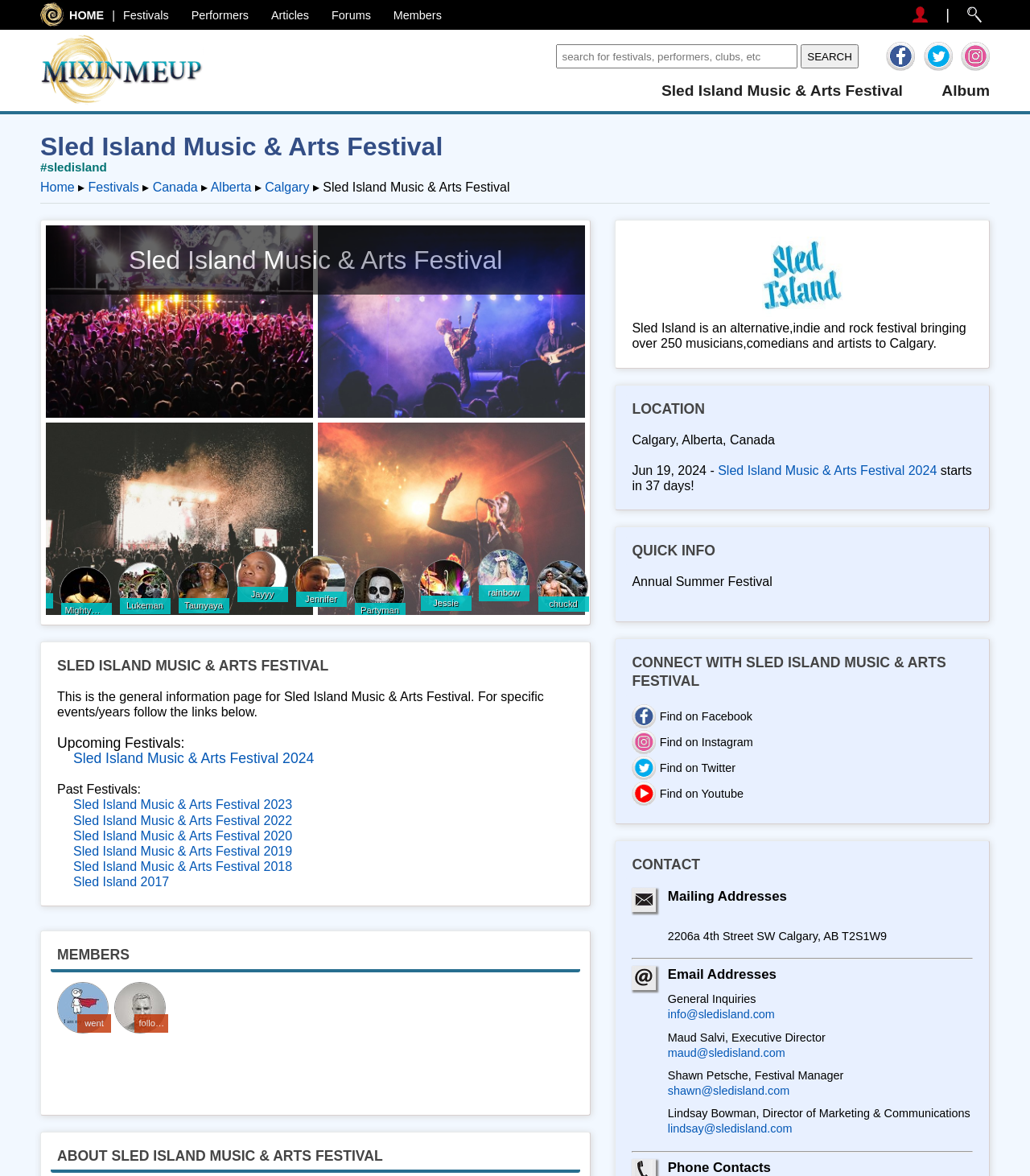Determine the title of the webpage and give its text content.

Sled Island Music & Arts Festival